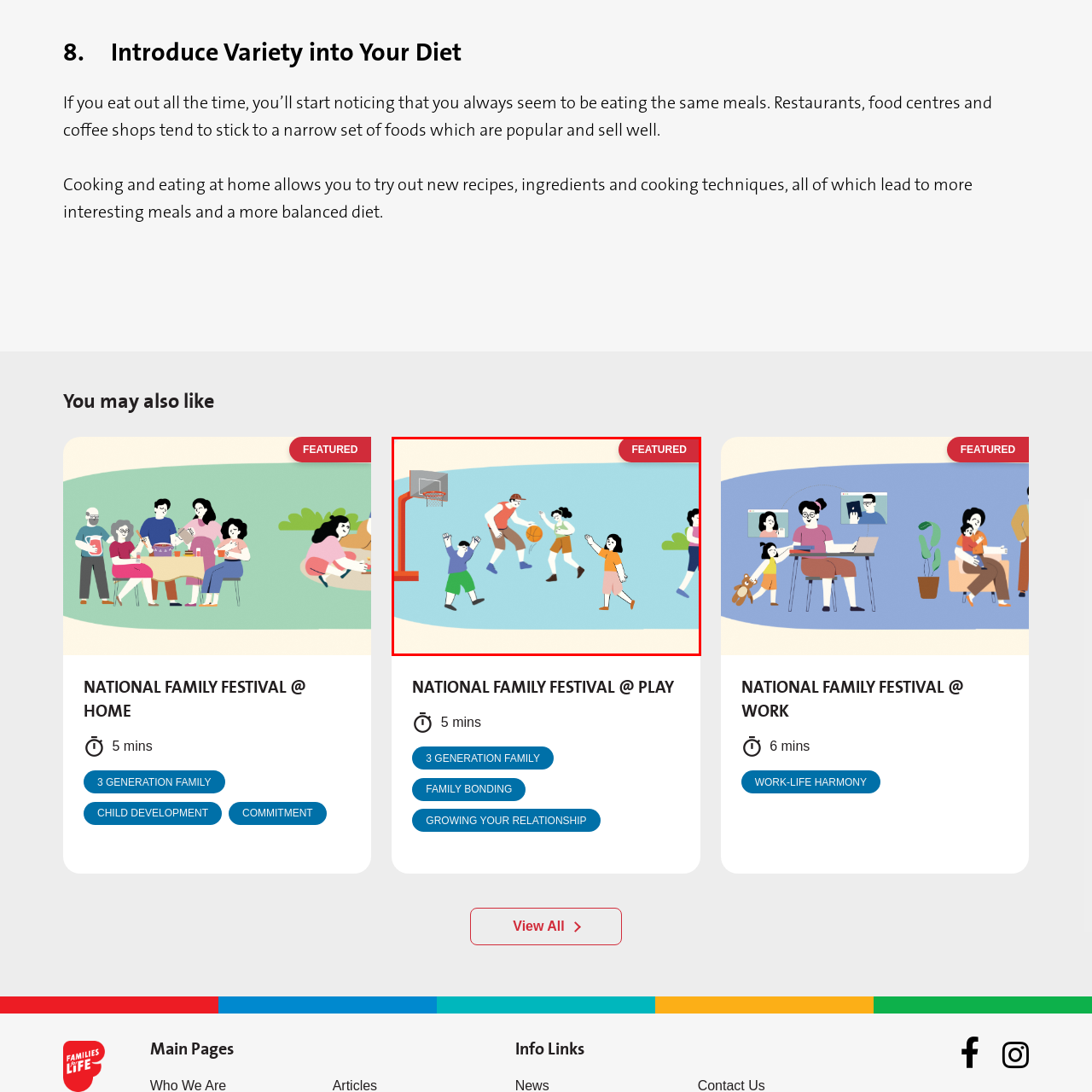Thoroughly describe the content of the image found within the red border.

The image depicts a vibrant and engaging scene from the "National Family Festival @ Play," showcasing a group of children and adults participating in outdoor activities. In the foreground, two children, one wearing a blue shirt and green shorts, enthusiastically raise their arms in excitement, while another child, dressed in a red tank top, is dribbling a basketball, indicating an active game in progress. 

A girl in a green shirt and brown shorts is playfully joining in, and another girl in pastel pink shorts and a white shirt can be seen smiling as she moves towards the others. To the left of the scene, a basketball hoop suggests the setting of a sports activity, symbolizing teamwork and physical fitness. 

The backdrop is a cheerful blue, enhancing the lively atmosphere of play and family bonding, with a green area hinting at an inviting space for various activities. The word "FEATURED" in a prominent red banner at the top indicates the special status of this event, which emphasizes the importance of family fun and physical activity. This illustration beautifully captures the spirit of community and enjoyment found in shared experiences.